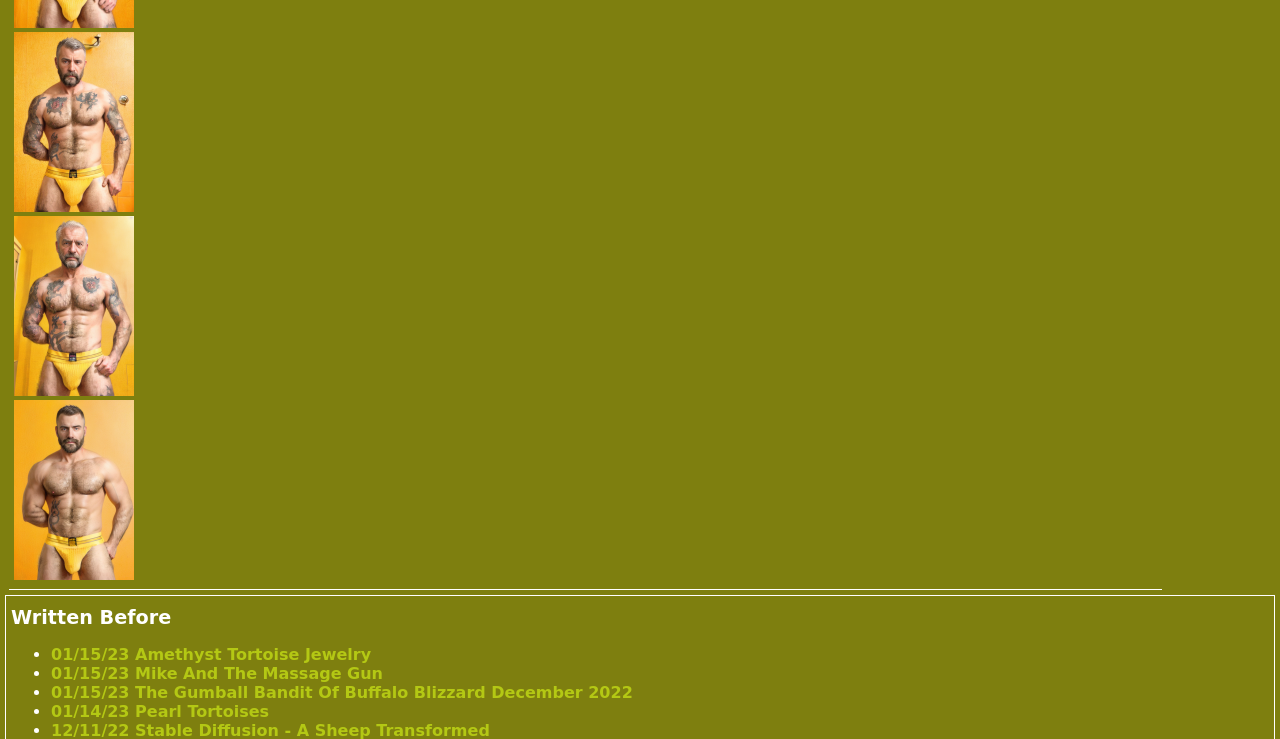Extract the bounding box coordinates for the HTML element that matches this description: "01/14/23 Pearl Tortoises". The coordinates should be four float numbers between 0 and 1, i.e., [left, top, right, bottom].

[0.04, 0.95, 0.21, 0.976]